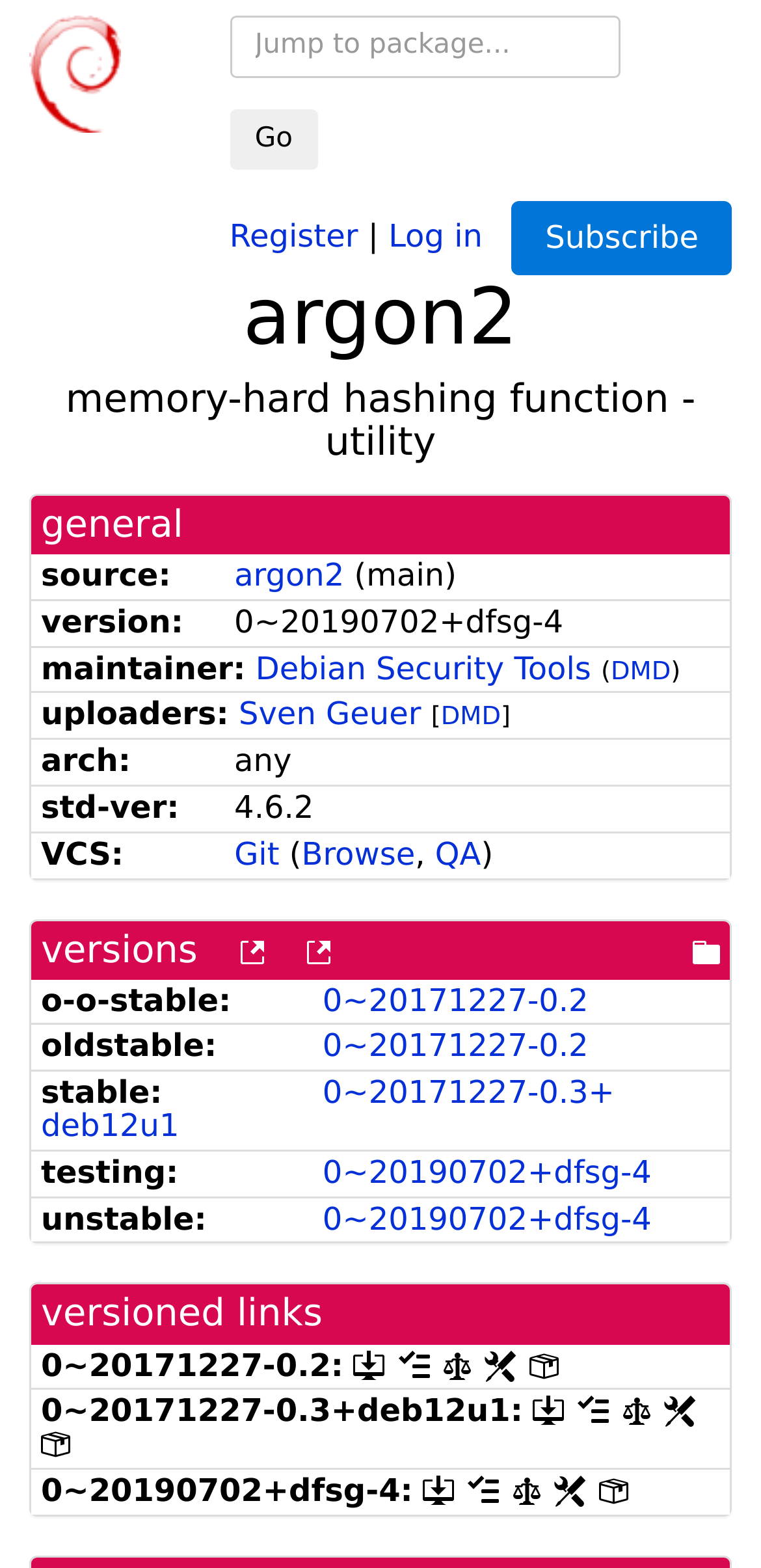What is the maintainer of the argon2 package?
Provide a well-explained and detailed answer to the question.

The maintainer of the argon2 package can be found in the link element with the text 'Debian Security Tools' which is located below the heading element and is associated with the text 'maintainer:'.